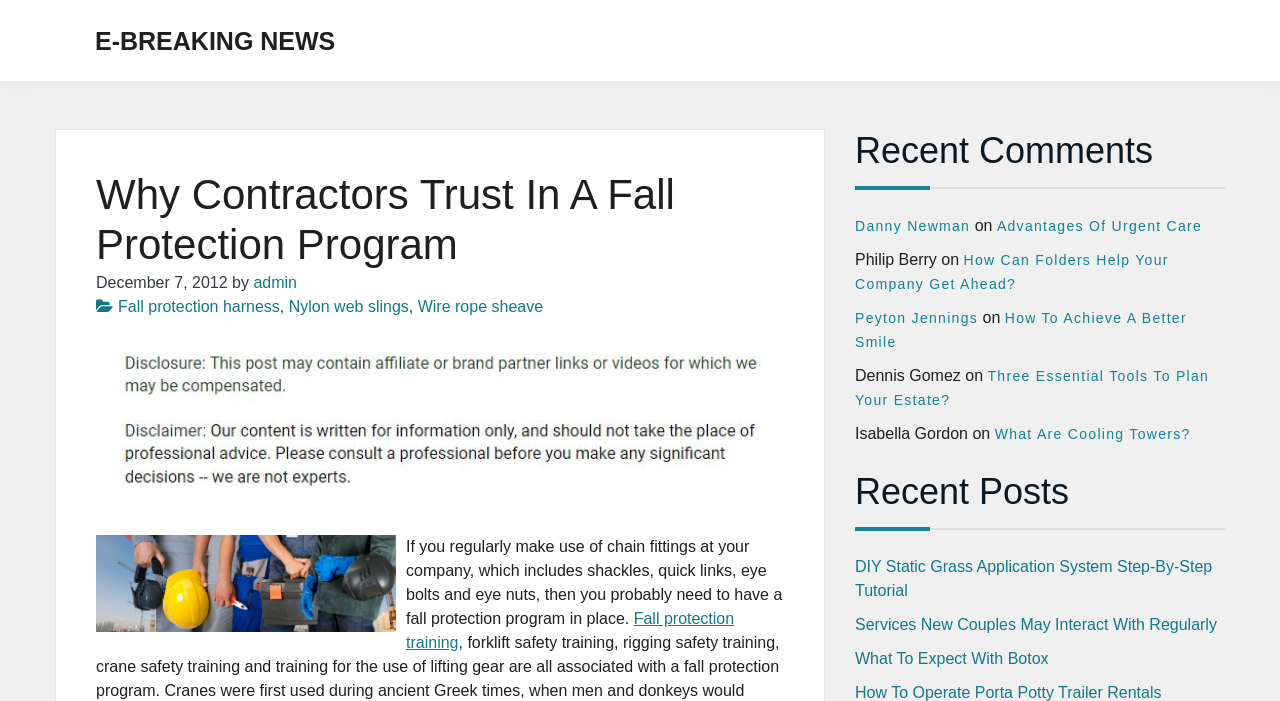Give the bounding box coordinates for the element described by: "admin".

[0.198, 0.391, 0.232, 0.415]